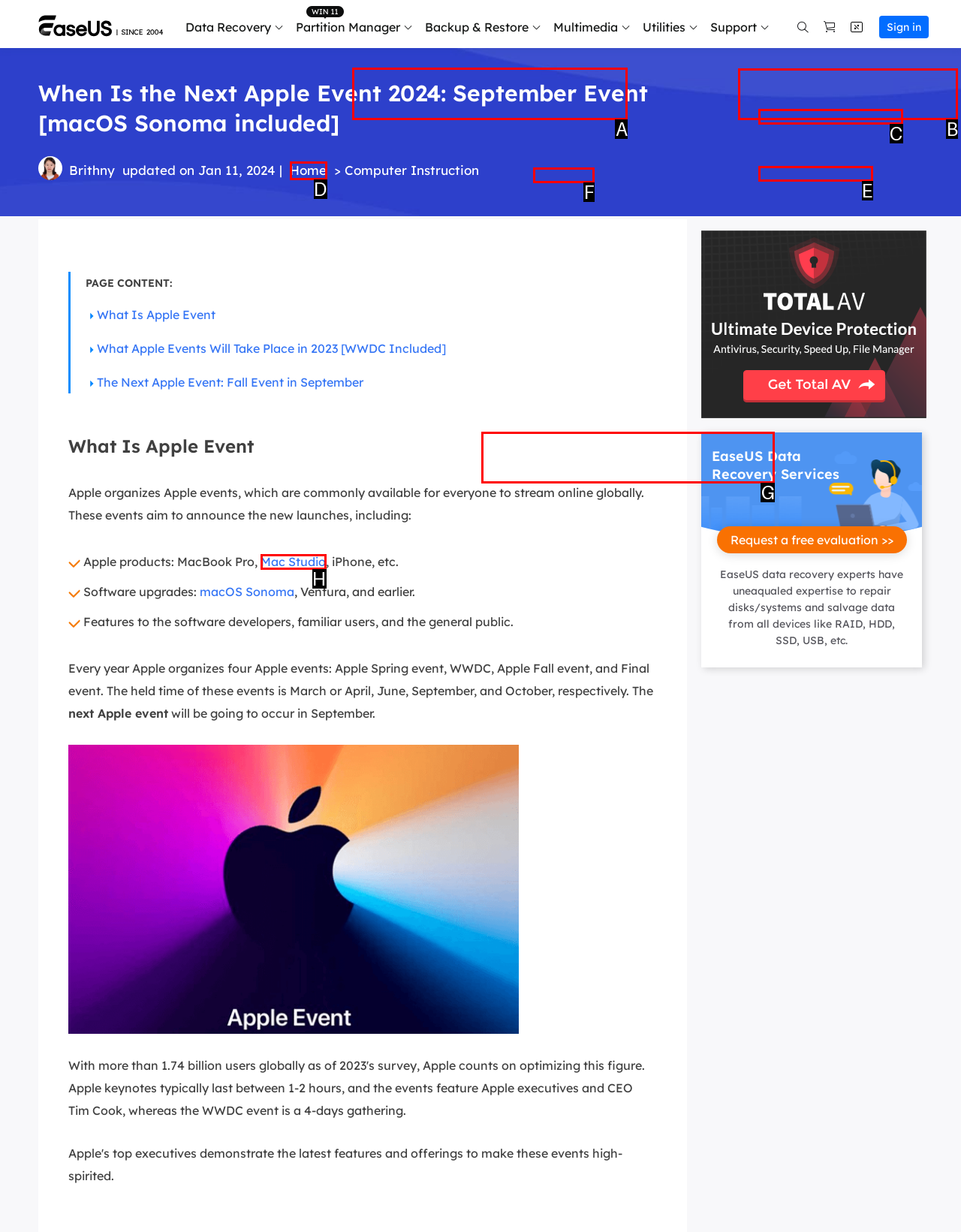From the options shown in the screenshot, tell me which lettered element I need to click to complete the task: Click on Partition Master Personal disk manager.

A